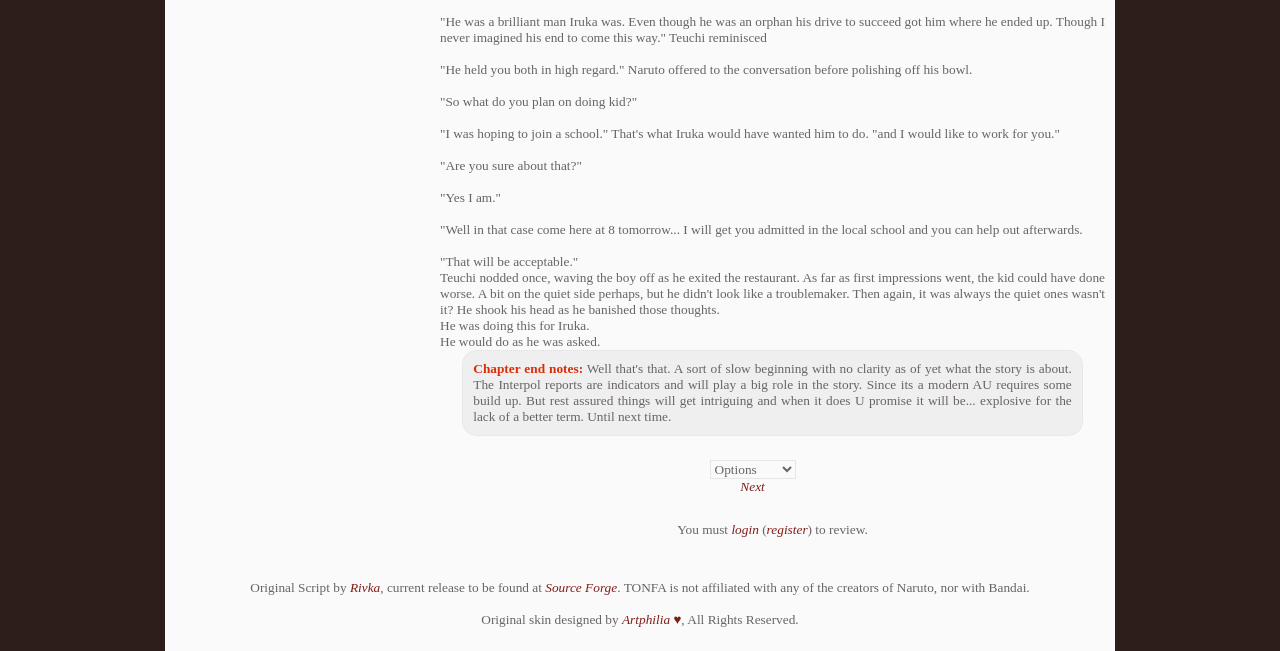What time does Naruto need to come tomorrow?
Give a thorough and detailed response to the question.

According to the conversation, Teuchi tells Naruto to come at 8 tomorrow to get admitted to the local school and help out afterwards.